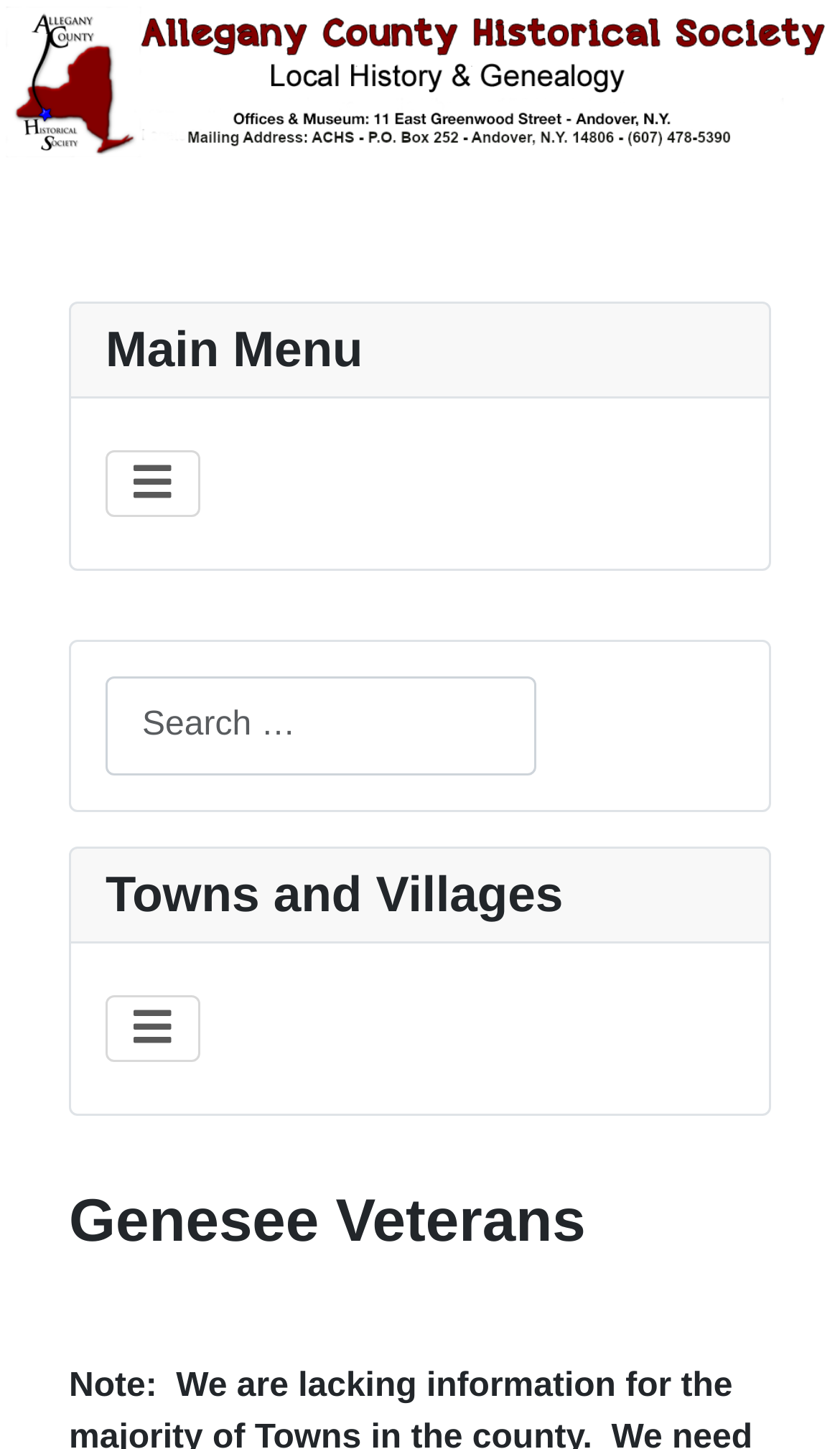Given the webpage screenshot and the description, determine the bounding box coordinates (top-left x, top-left y, bottom-right x, bottom-right y) that define the location of the UI element matching this description: Menu

None